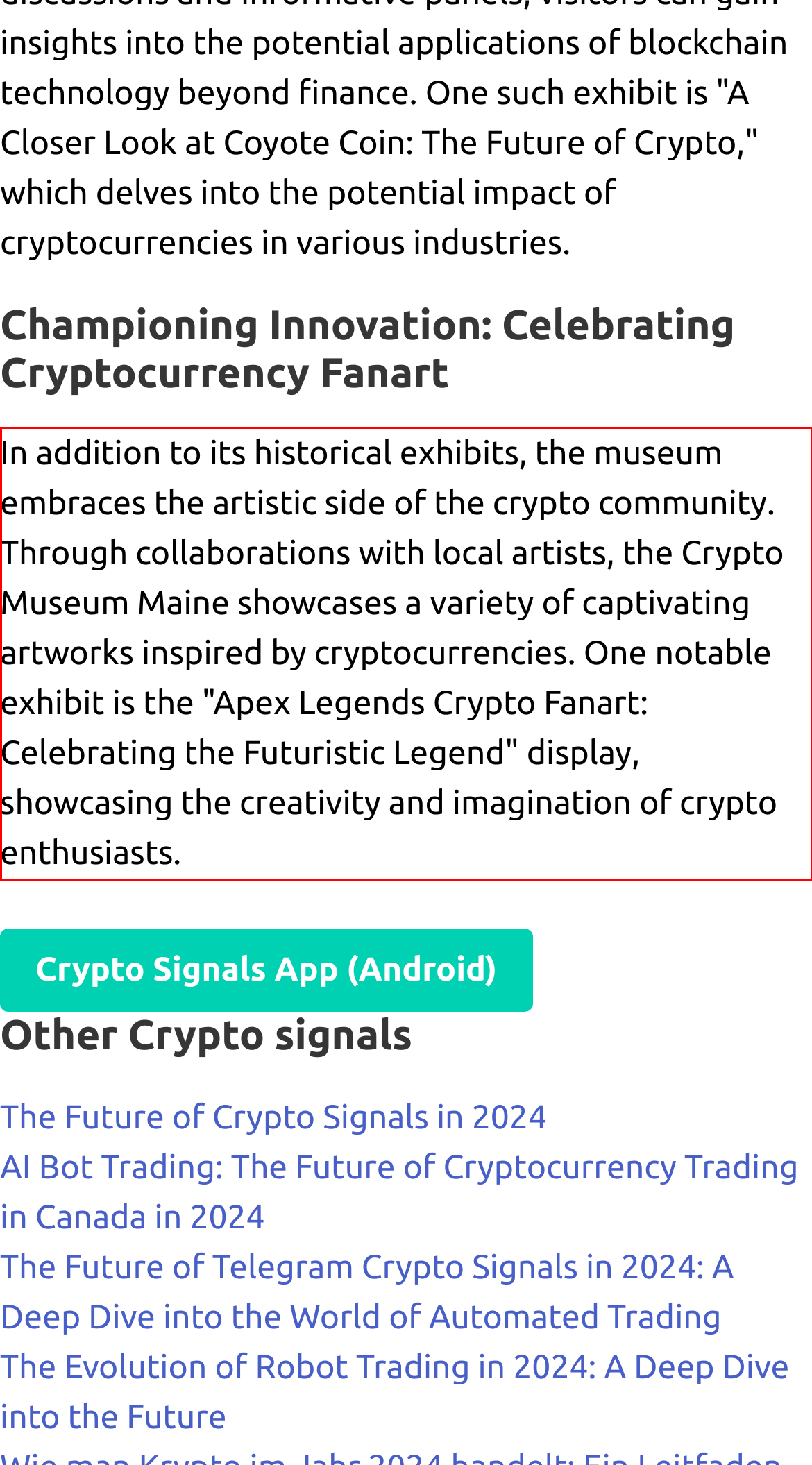Please identify and extract the text content from the UI element encased in a red bounding box on the provided webpage screenshot.

In addition to its historical exhibits, the museum embraces the artistic side of the crypto community. Through collaborations with local artists, the Crypto Museum Maine showcases a variety of captivating artworks inspired by cryptocurrencies. One notable exhibit is the "Apex Legends Crypto Fanart: Celebrating the Futuristic Legend" display, showcasing the creativity and imagination of crypto enthusiasts.